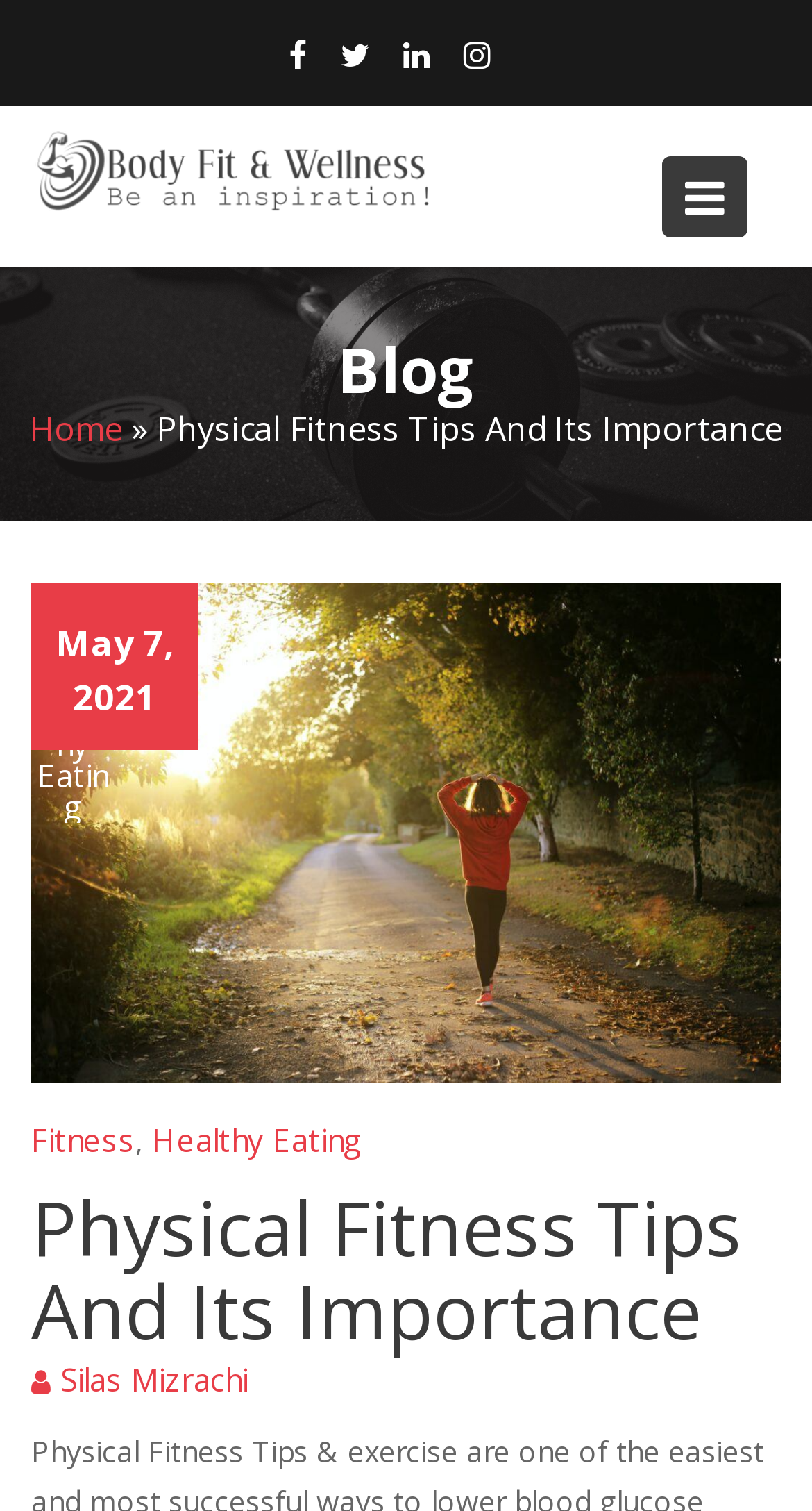Please find and provide the title of the webpage.

Physical Fitness Tips And Its Importance